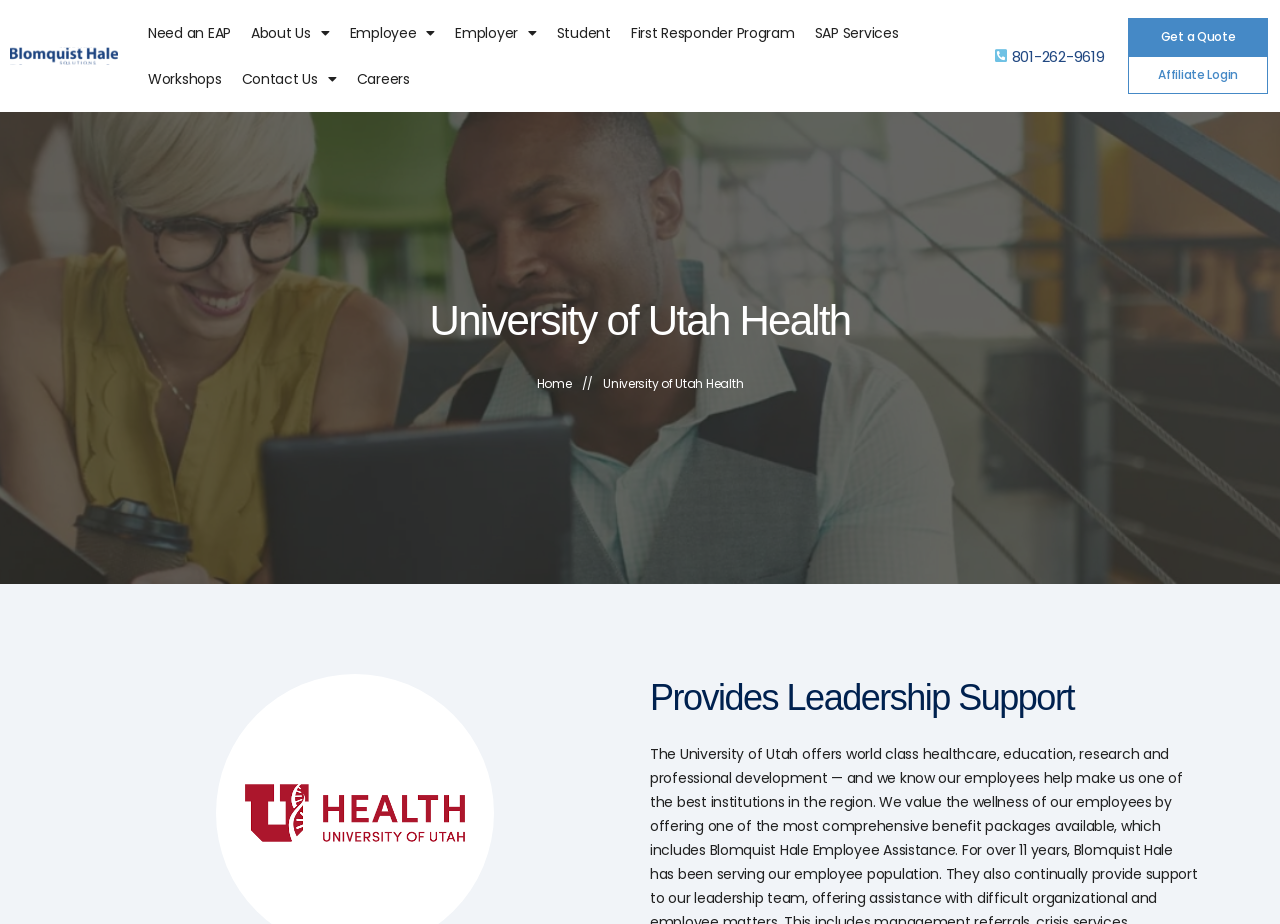Find the bounding box coordinates of the clickable area required to complete the following action: "Read about petrol pricing".

None